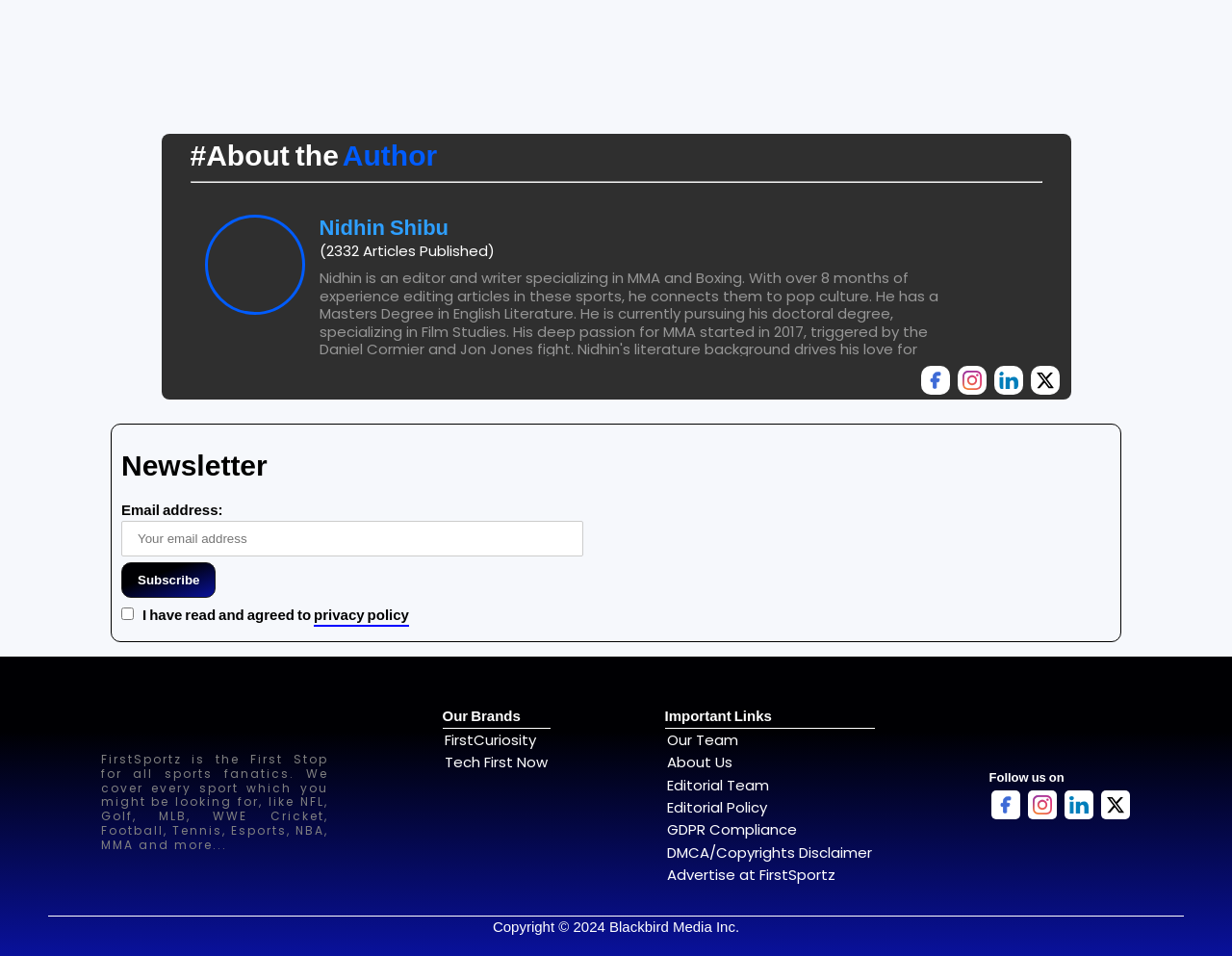Locate the bounding box coordinates of the area where you should click to accomplish the instruction: "Subscribe to the newsletter".

[0.098, 0.588, 0.175, 0.625]